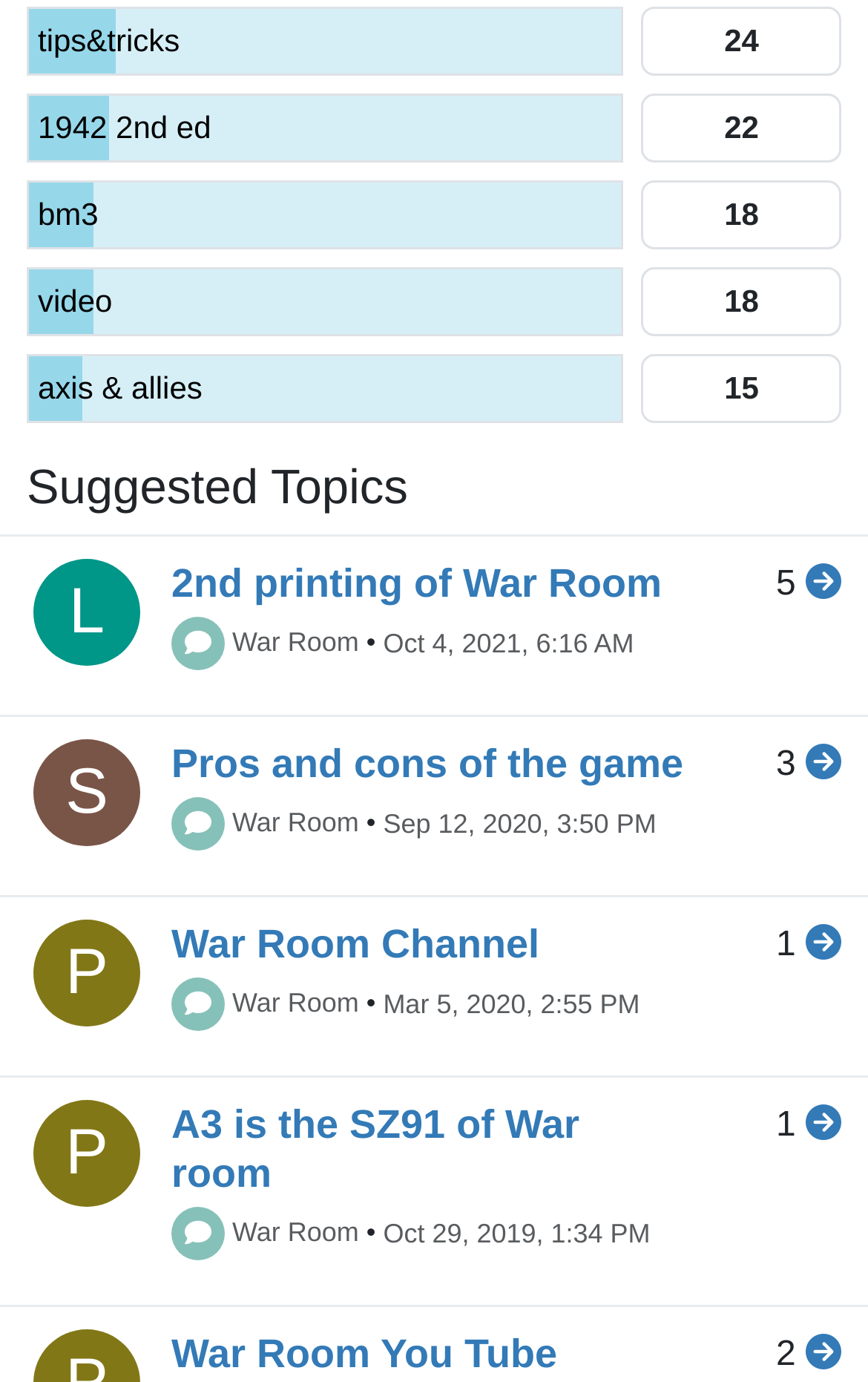What is the date of the 'War Room Channel' post?
Examine the image and give a concise answer in one word or a short phrase.

Mar 5, 2020, 2:55 PM